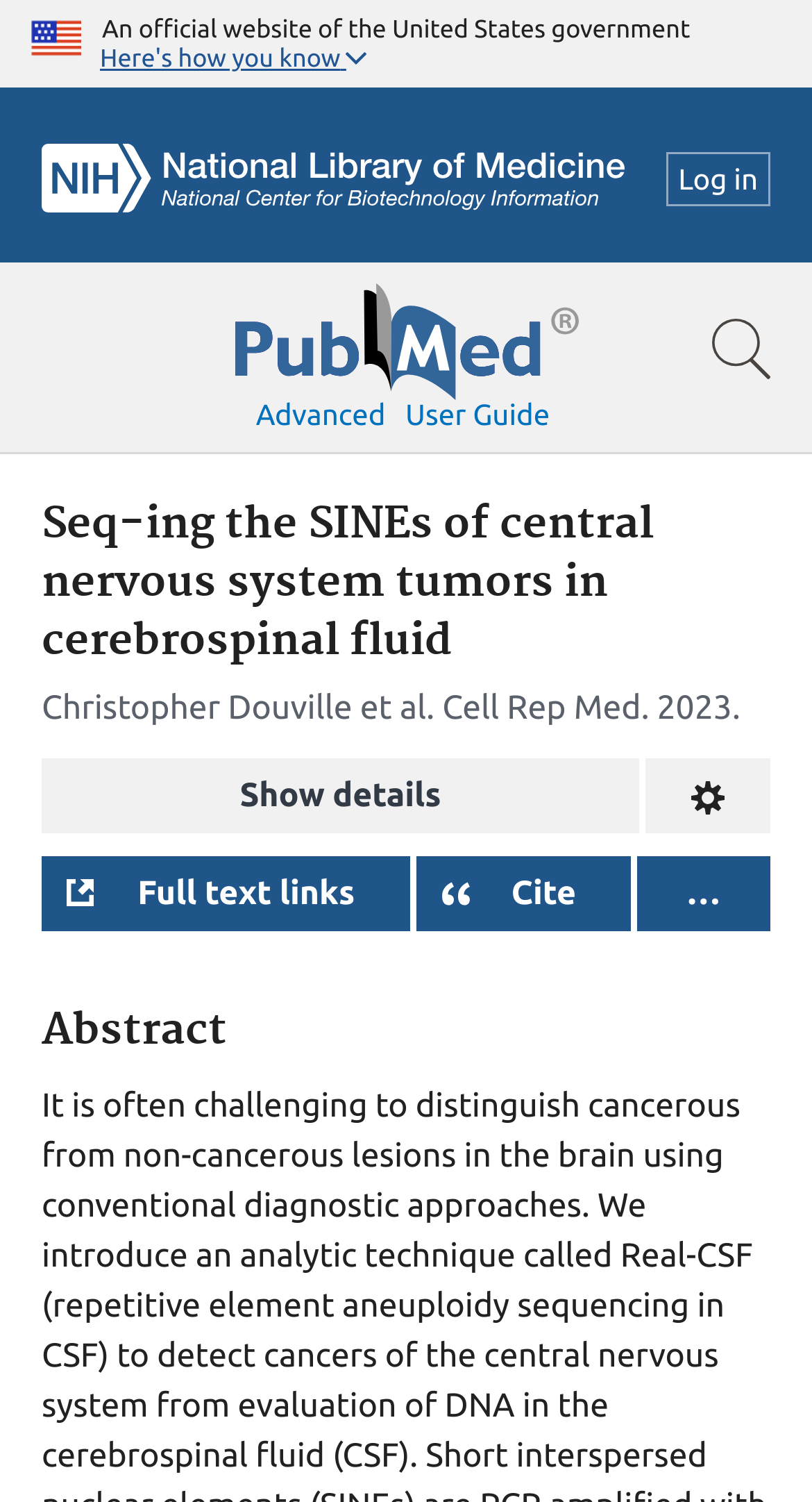Please identify the bounding box coordinates of the element that needs to be clicked to perform the following instruction: "Search for a term".

[0.0, 0.175, 1.0, 0.302]